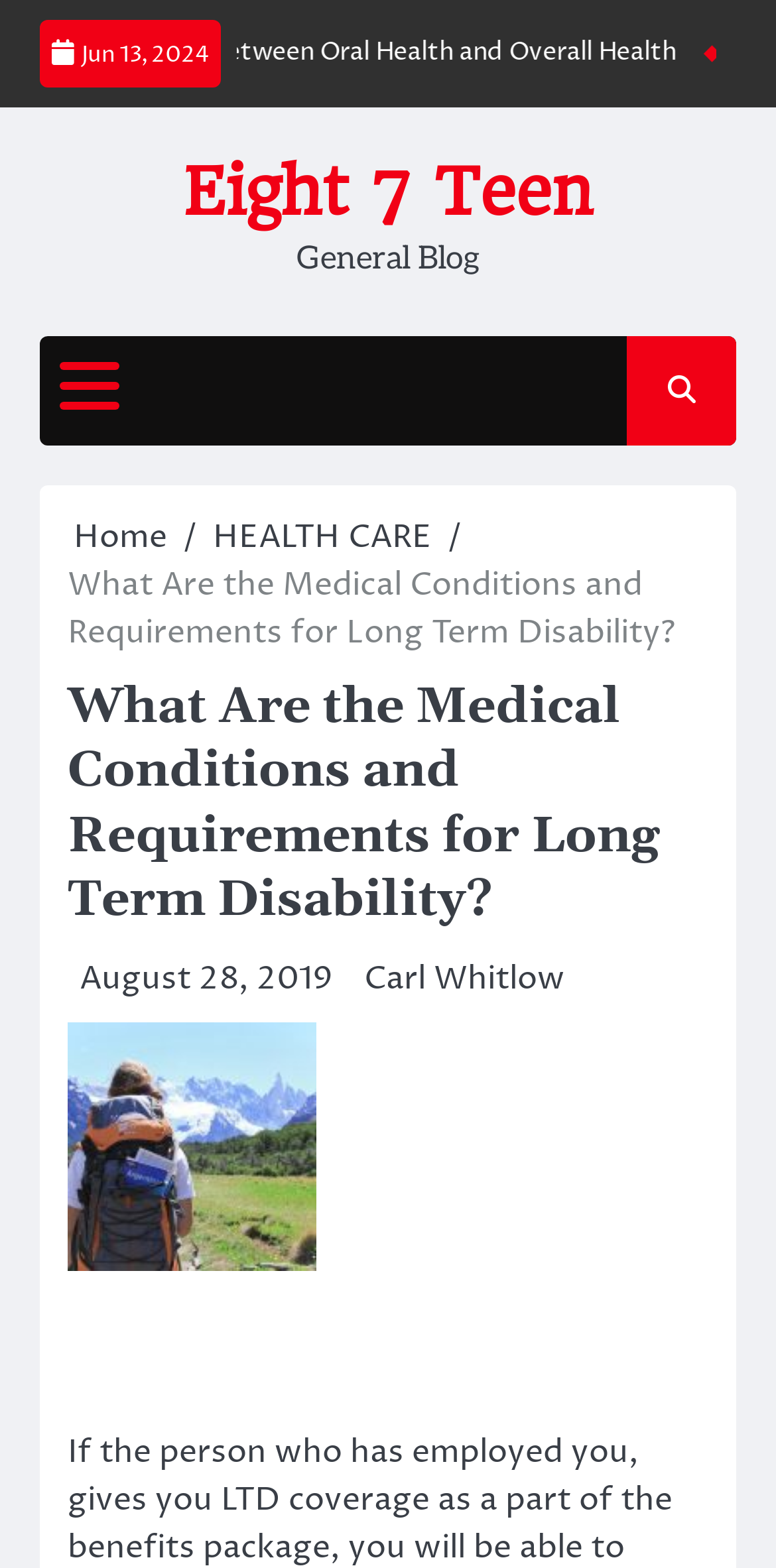Generate a comprehensive description of the contents of the webpage.

The webpage appears to be a blog post titled "What Are the Medical Conditions and Requirements for Long Term Disability?" from the website "Eight 7 Teen". At the top left of the page, there is a date "Jun 13, 2024" and a link to the website's homepage "Eight 7 Teen" next to it. Below these elements, there is a link to the "General Blog" section.

On the top right of the page, there is a button that controls the primary menu, and next to it, there is another link. Below these elements, there is a navigation section with breadcrumbs, which includes links to "Home" and "HEALTH CARE", as well as the title of the current page "What Are the Medical Conditions and Requirements for Long Term Disability?".

The main content of the page starts with a heading that repeats the title of the page, followed by a link to the publication date "August 28, 2019", and another link to the author's name "Carl Whitlow". There is also a small non-descriptive text element "\xa0" at the bottom left of the page.

The meta description suggests that the blog post discusses Long Term Disability (LTD) coverage provided by employers as part of their benefits package.